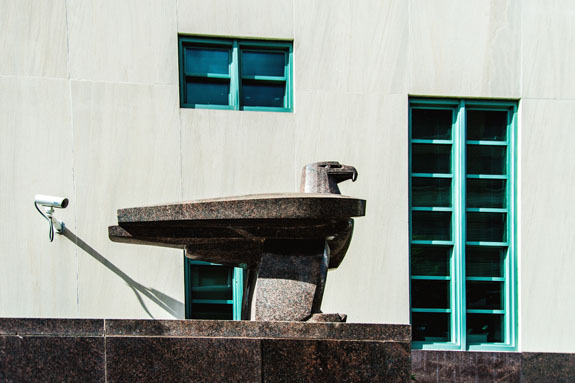What is mounted nearby the sculpture? Look at the image and give a one-word or short phrase answer.

Security camera